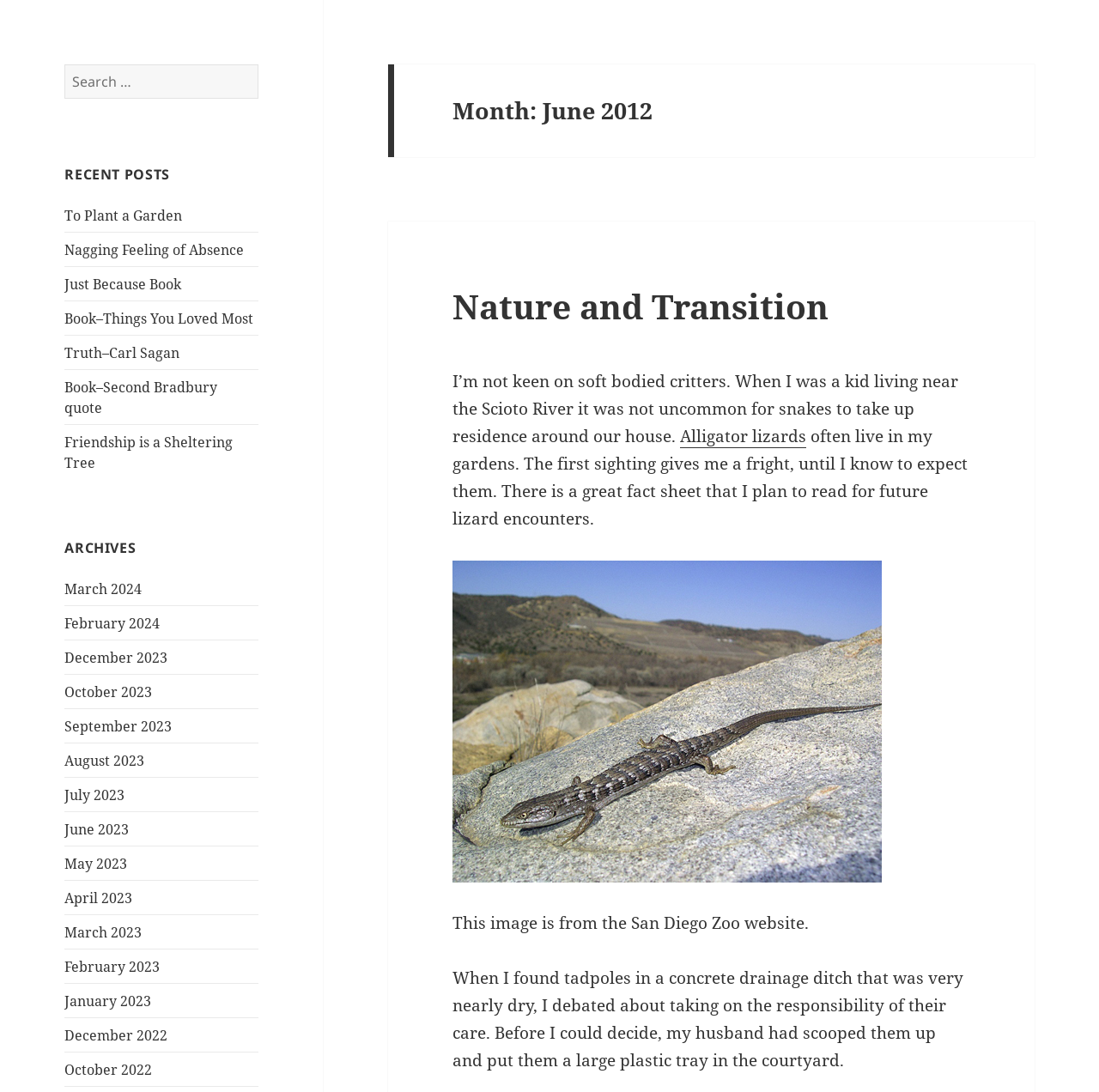Please determine the bounding box coordinates of the element's region to click in order to carry out the following instruction: "Search for something". The coordinates should be four float numbers between 0 and 1, i.e., [left, top, right, bottom].

[0.059, 0.059, 0.235, 0.091]